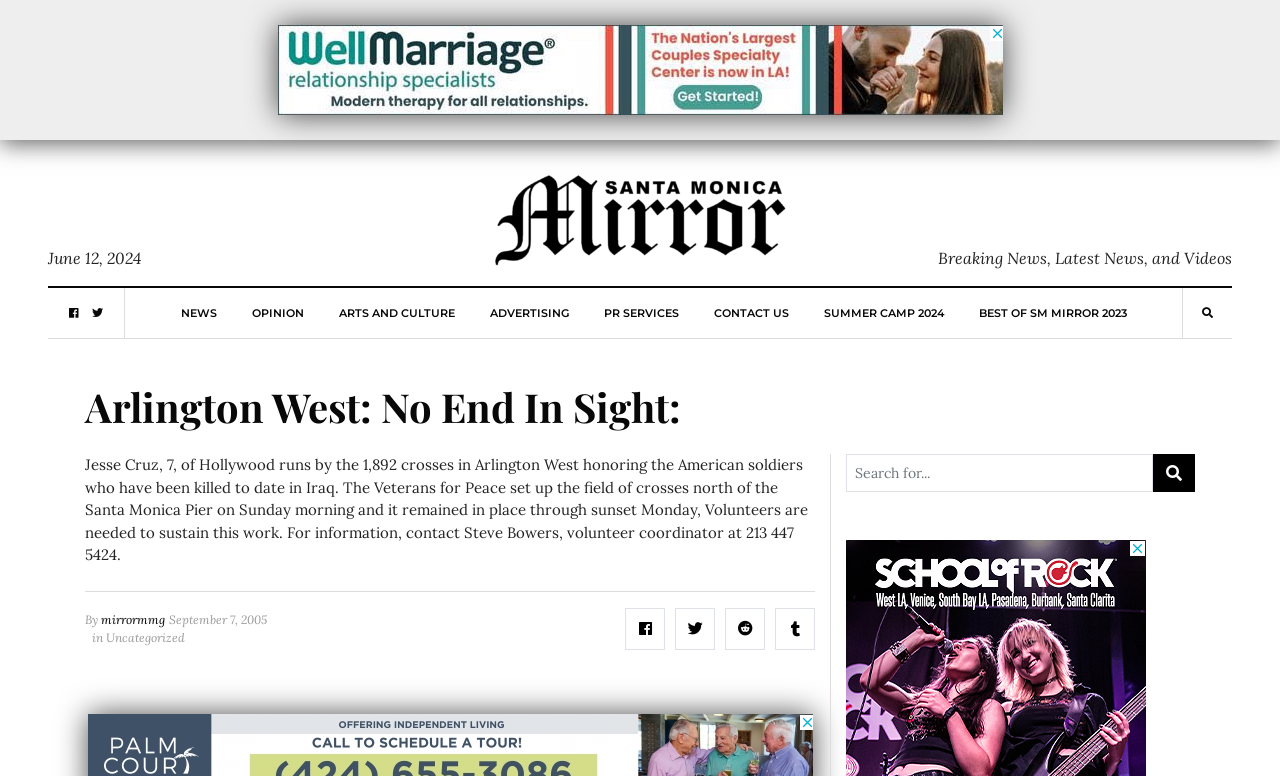What is the location of the field of crosses?
Based on the visual content, answer with a single word or a brief phrase.

North of the Santa Monica Pier